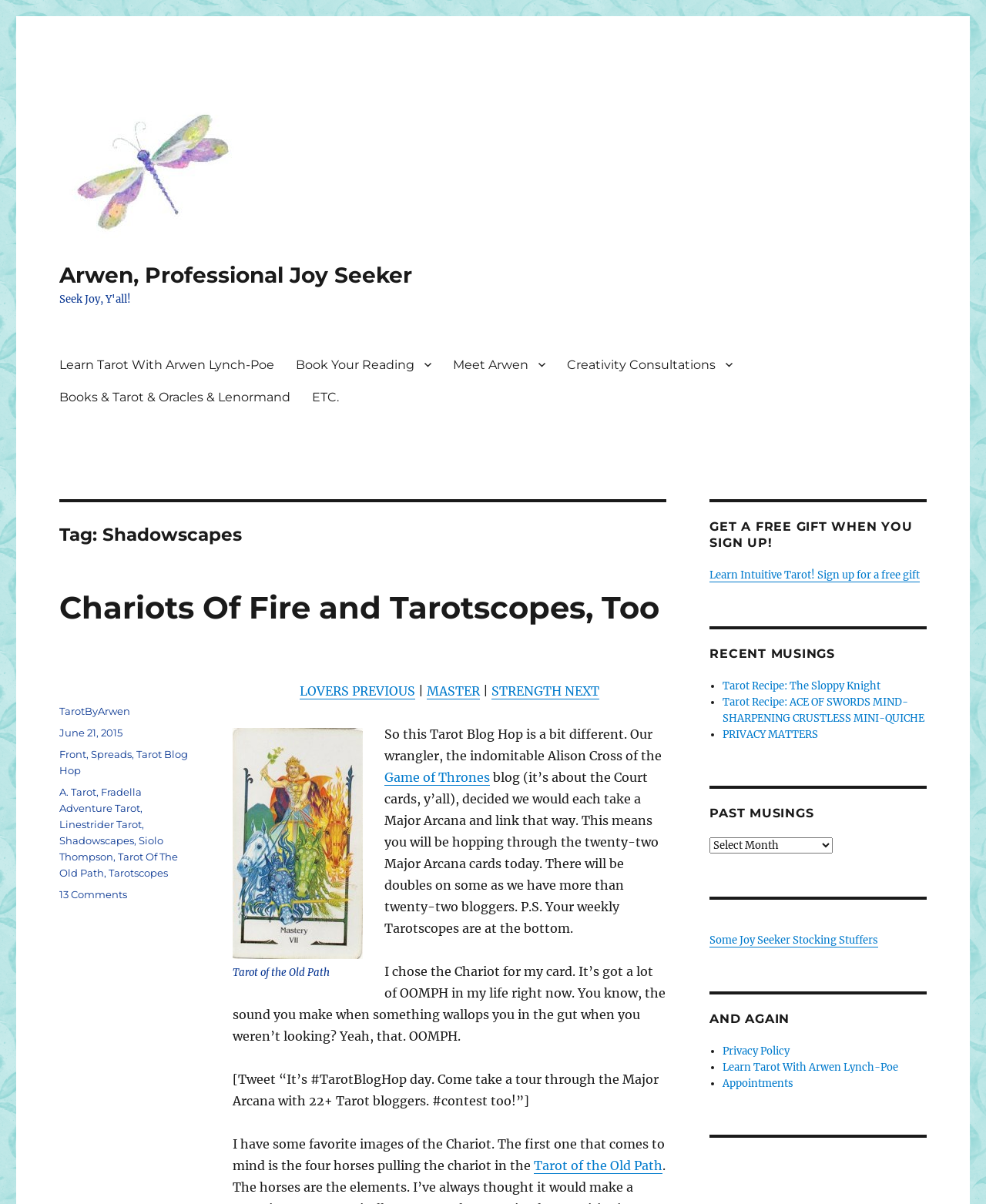Locate the bounding box coordinates of the element's region that should be clicked to carry out the following instruction: "Get a free gift when you sign up". The coordinates need to be four float numbers between 0 and 1, i.e., [left, top, right, bottom].

[0.72, 0.472, 0.933, 0.483]